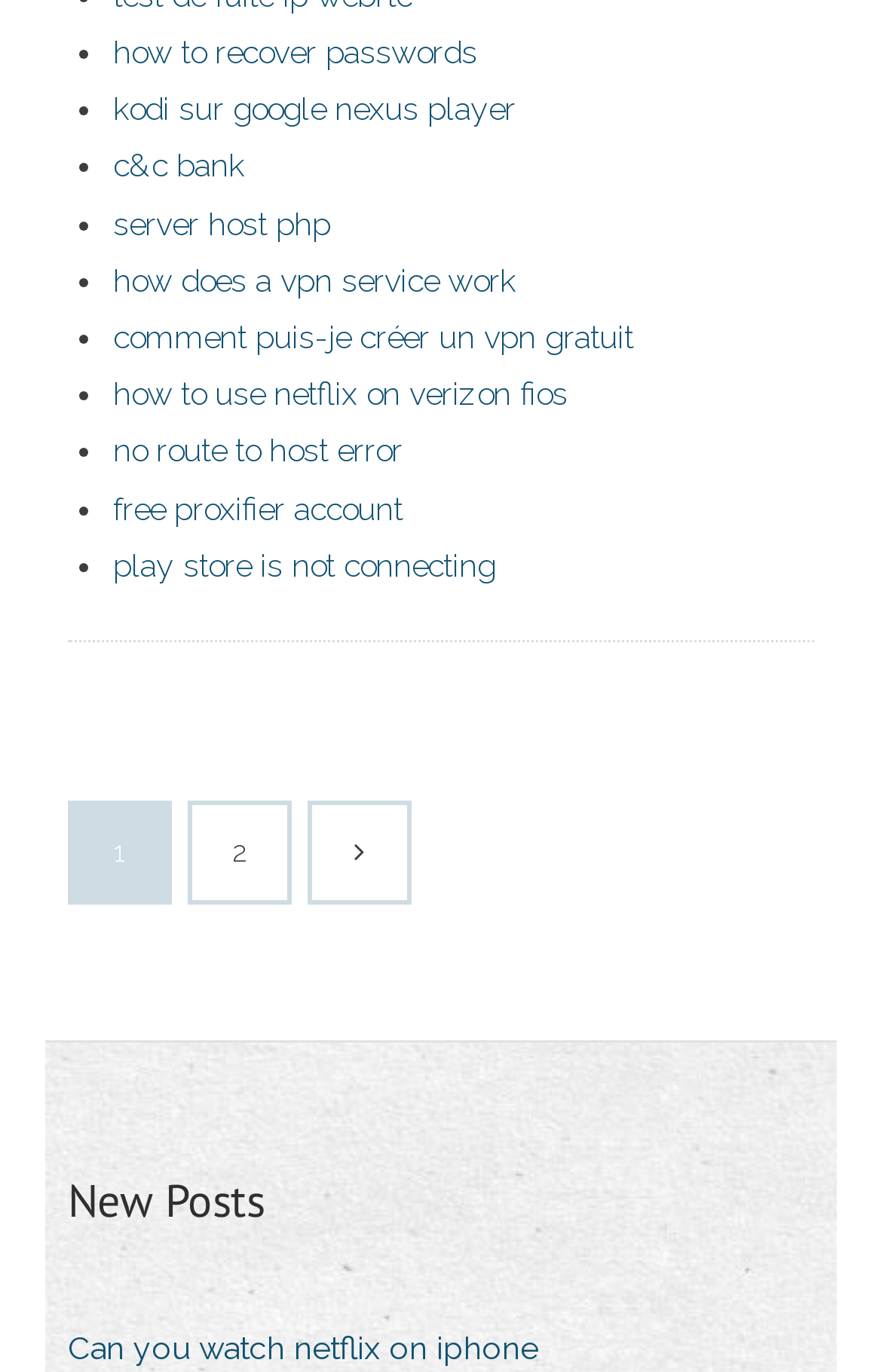Locate the UI element described by play store is not connecting in the provided webpage screenshot. Return the bounding box coordinates in the format (top-left x, top-left y, bottom-right x, bottom-right y), ensuring all values are between 0 and 1.

[0.128, 0.398, 0.562, 0.425]